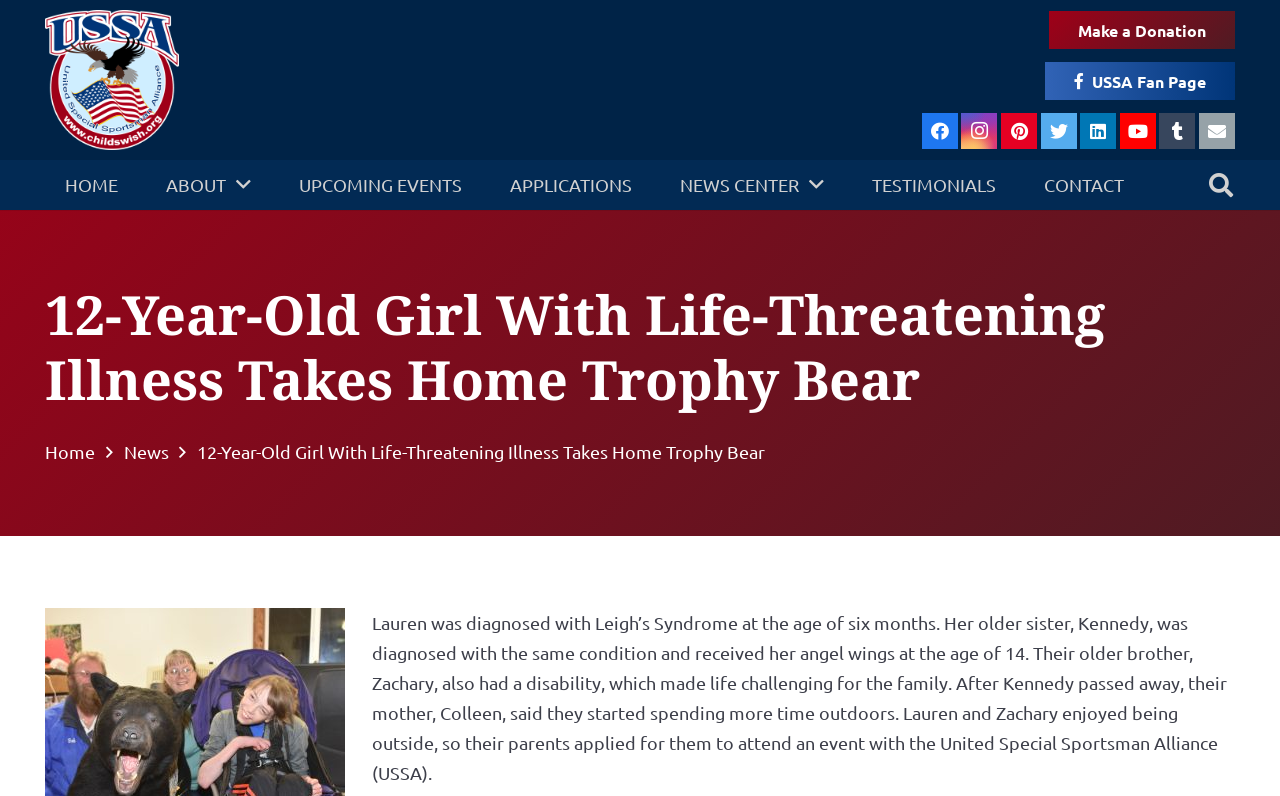Specify the bounding box coordinates for the region that must be clicked to perform the given instruction: "Click on Make a Donation".

[0.82, 0.014, 0.965, 0.062]